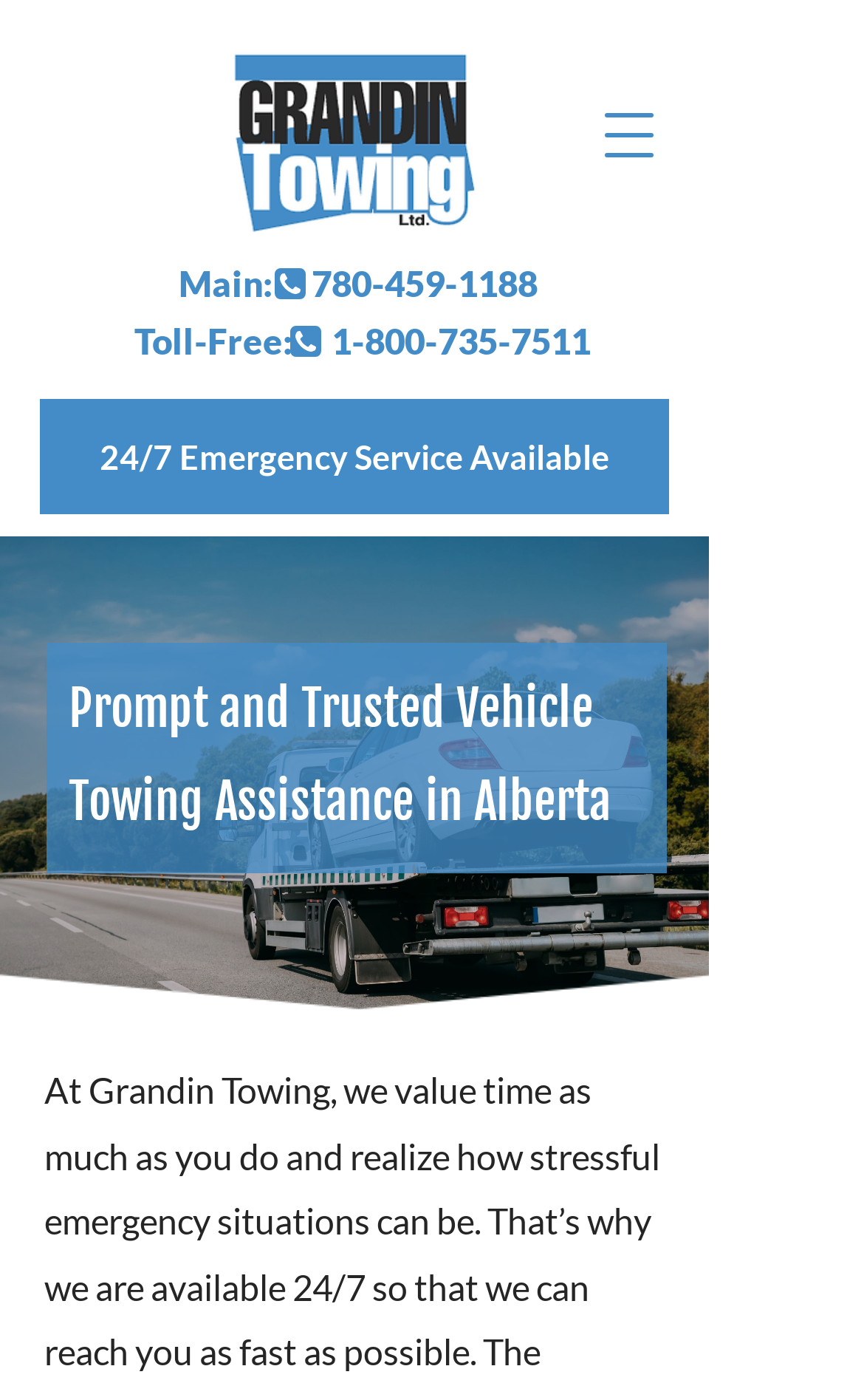From the details in the image, provide a thorough response to the question: What is the toll-free number?

I found the toll-free number by looking at the link element with the text '1-800-735-7511' which is located near the text 'Toll-Free:' and is likely to be the toll-free number.